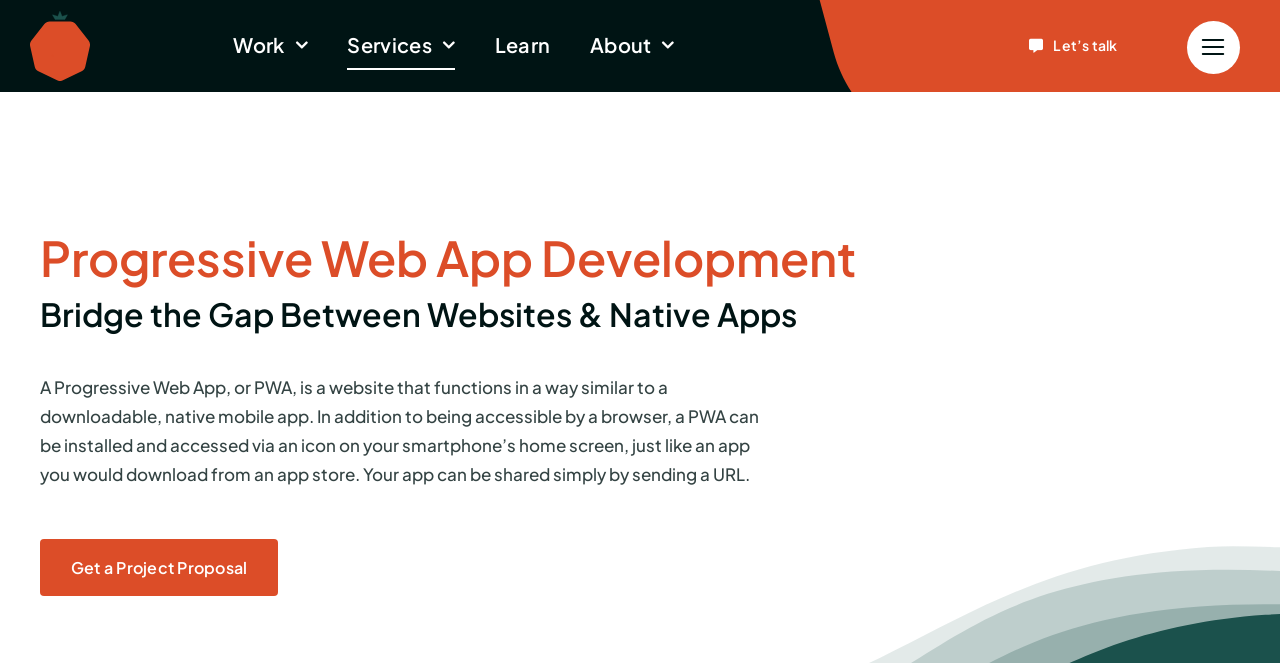Find the bounding box coordinates of the element to click in order to complete this instruction: "Click the 'Get a Project Proposal' button". The bounding box coordinates must be four float numbers between 0 and 1, denoted as [left, top, right, bottom].

[0.031, 0.813, 0.217, 0.899]